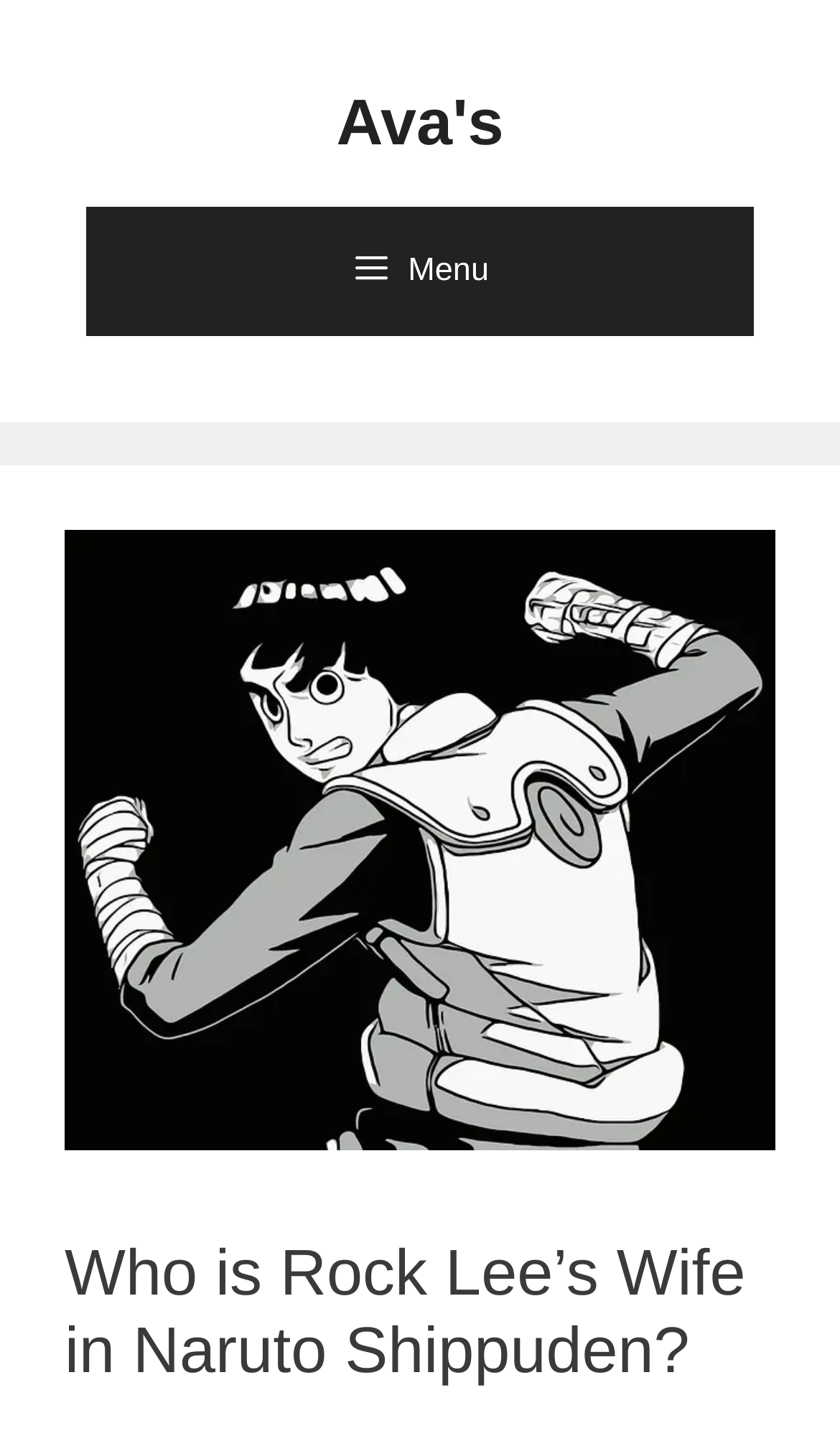Identify the bounding box of the HTML element described as: "Ava's".

[0.4, 0.062, 0.6, 0.111]